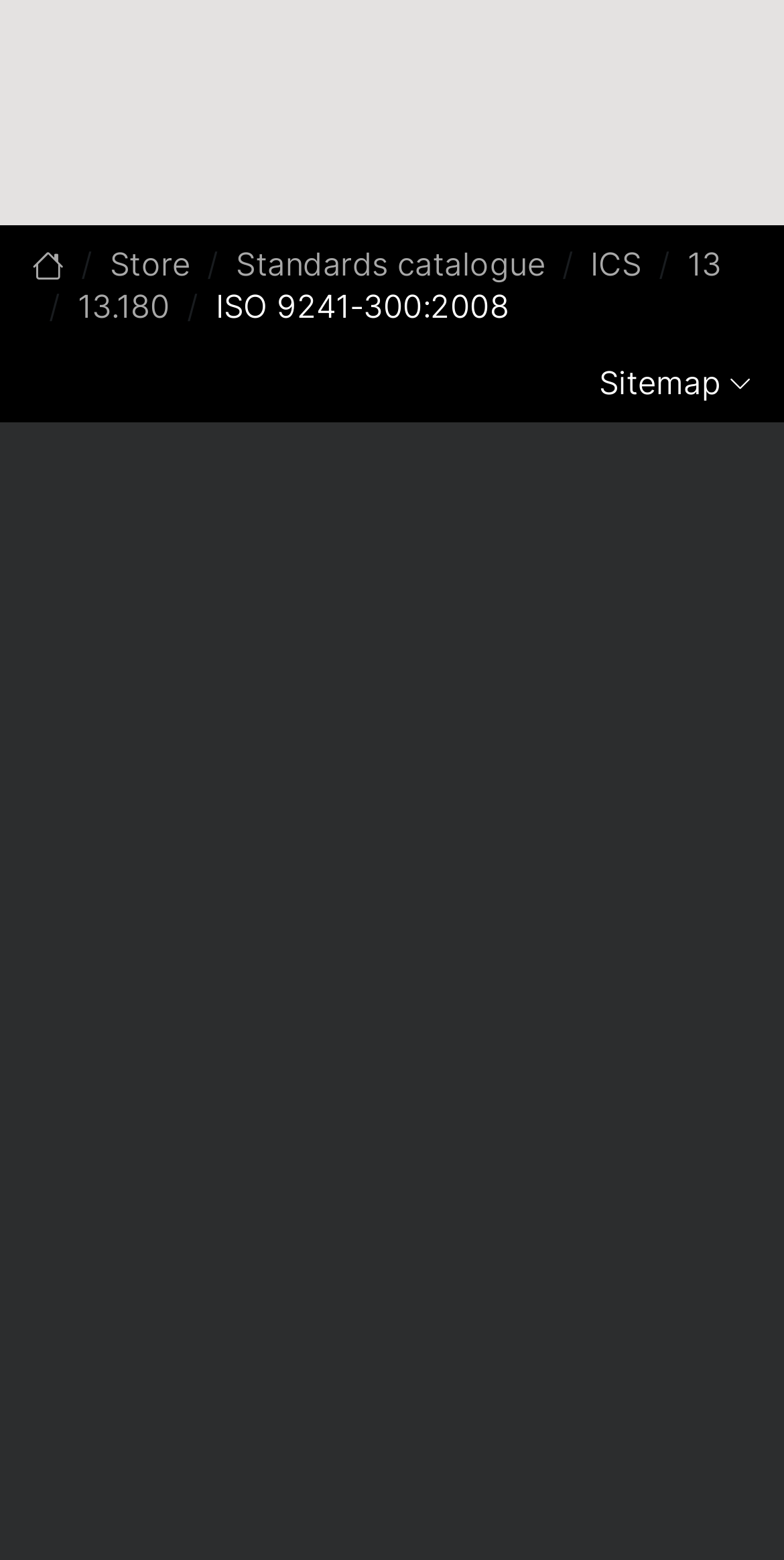Answer the following in one word or a short phrase: 
What is the first link on the top navigation bar?

Home page